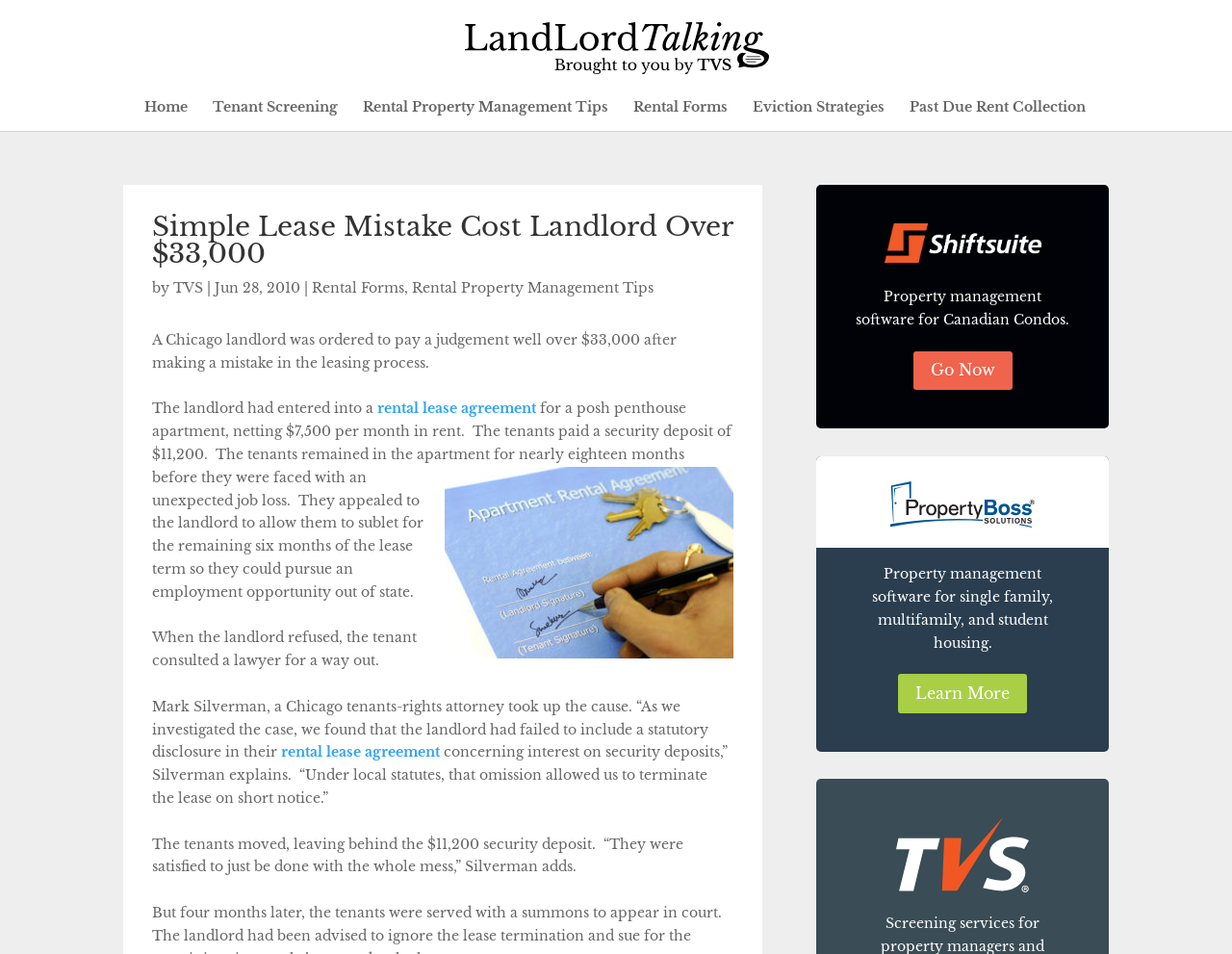Provide the bounding box coordinates of the HTML element this sentence describes: "rental lease agreement". The bounding box coordinates consist of four float numbers between 0 and 1, i.e., [left, top, right, bottom].

[0.228, 0.779, 0.36, 0.798]